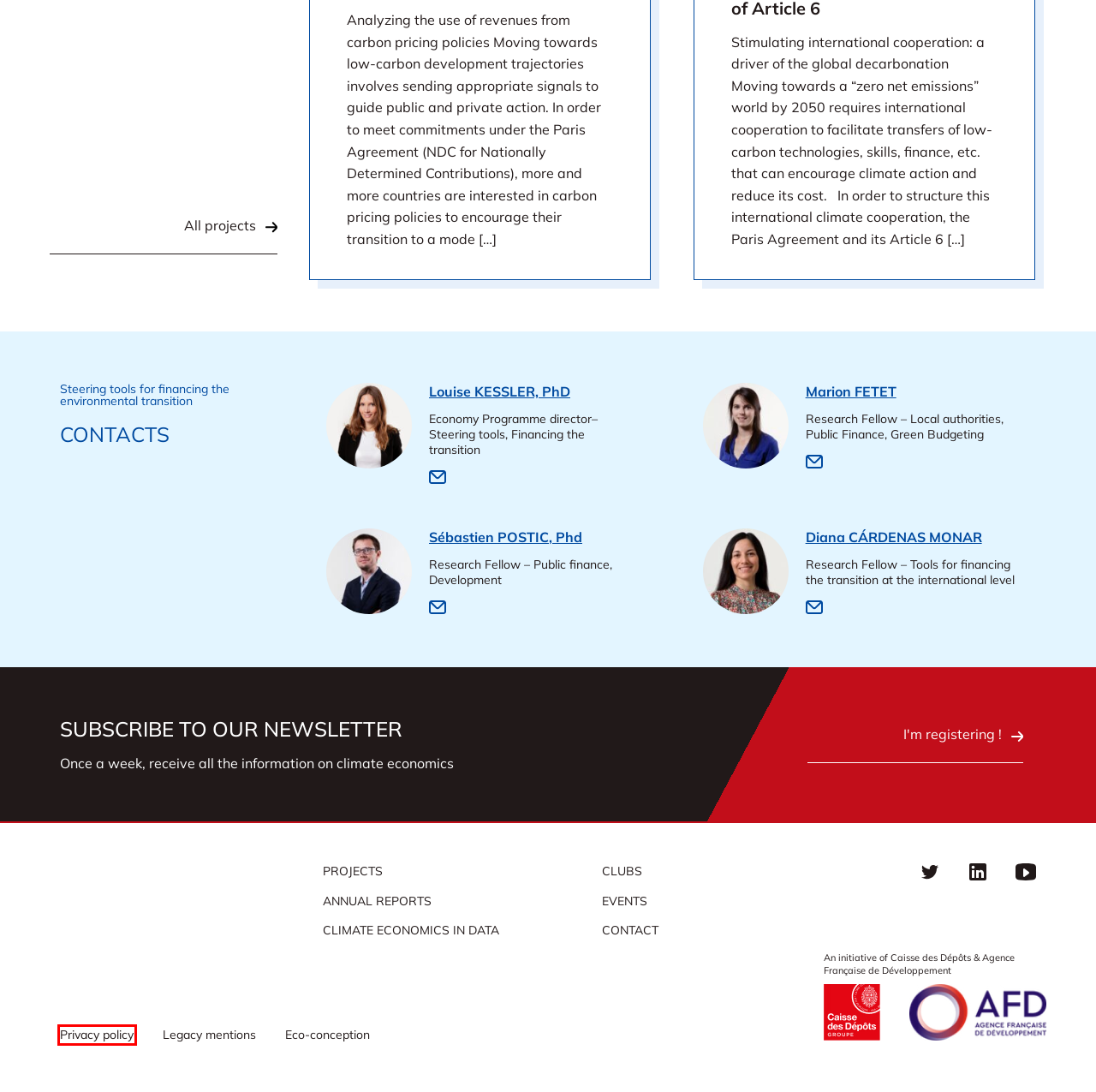You are provided with a screenshot of a webpage that includes a red rectangle bounding box. Please choose the most appropriate webpage description that matches the new webpage after clicking the element within the red bounding box. Here are the candidates:
A. Legacy mentions - I4CE
B. Louise KESSLER, PhD - I4CE
C. Marion FETET - I4CE
D. Eco-conception - I4CE
E. Contact - I4CE
F. Privacy policy - I4CE
G. Clubs - I4CE
H. Home | AFD - Agence Française de Développement

F